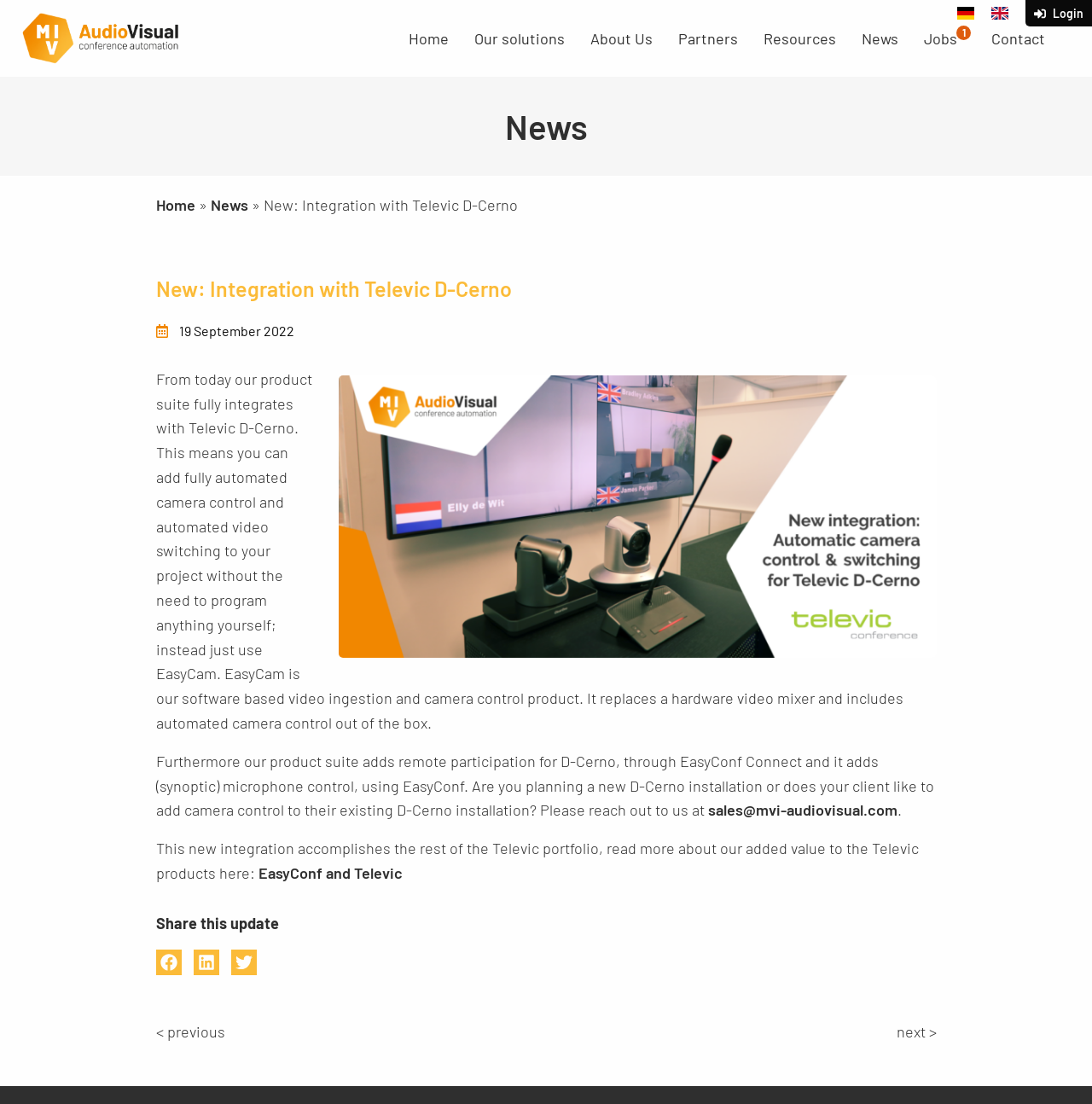Could you please study the image and provide a detailed answer to the question:
What is the name of the company's software-based video ingestion product?

The webpage describes EasyCam as a software-based video ingestion and camera control product, which indicates that it is the company's software-based video ingestion product.